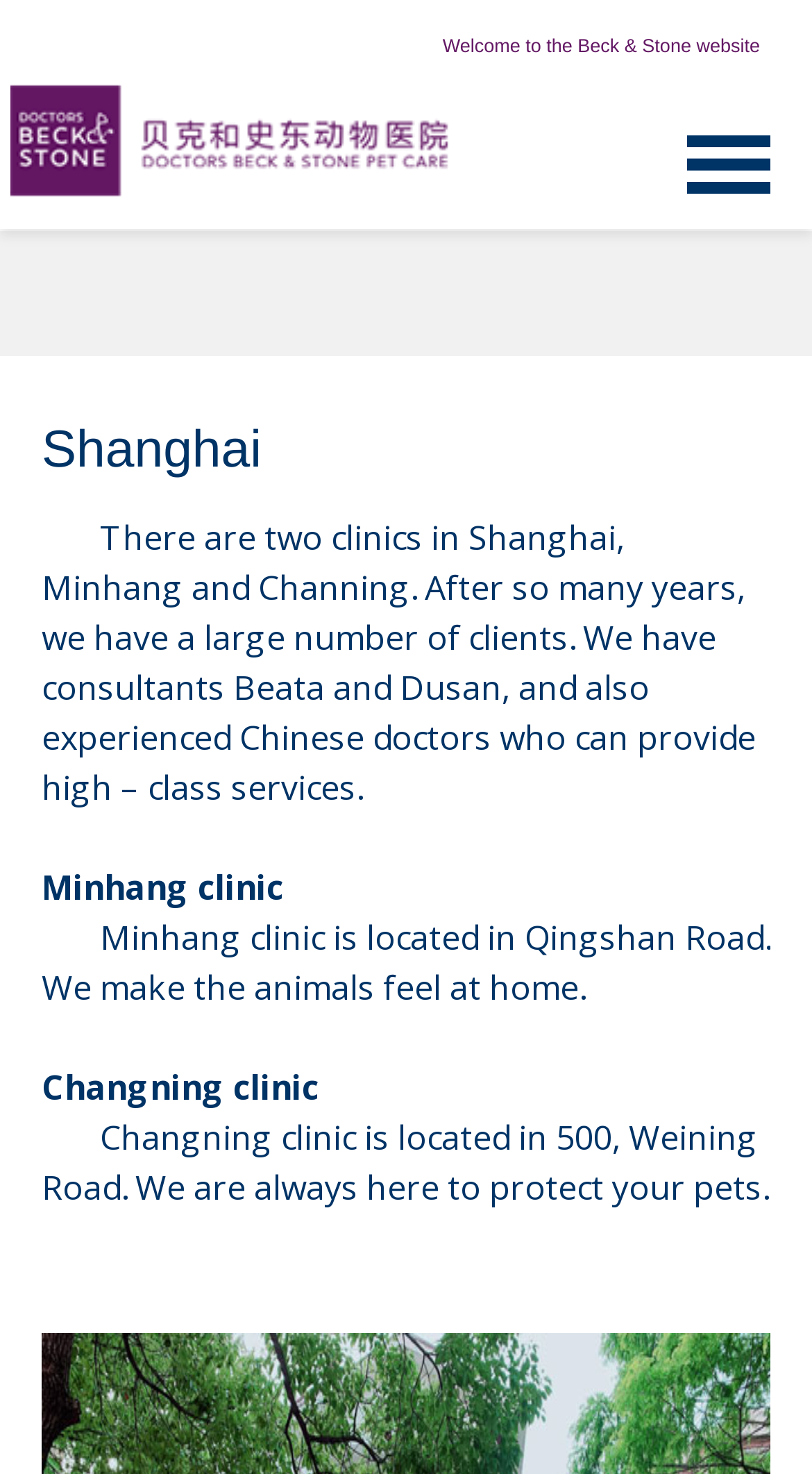What is the address of Changning clinic?
We need a detailed and exhaustive answer to the question. Please elaborate.

The address of Changning clinic is mentioned in the paragraph 'Changning clinic is located in 500, Weining Road...'.